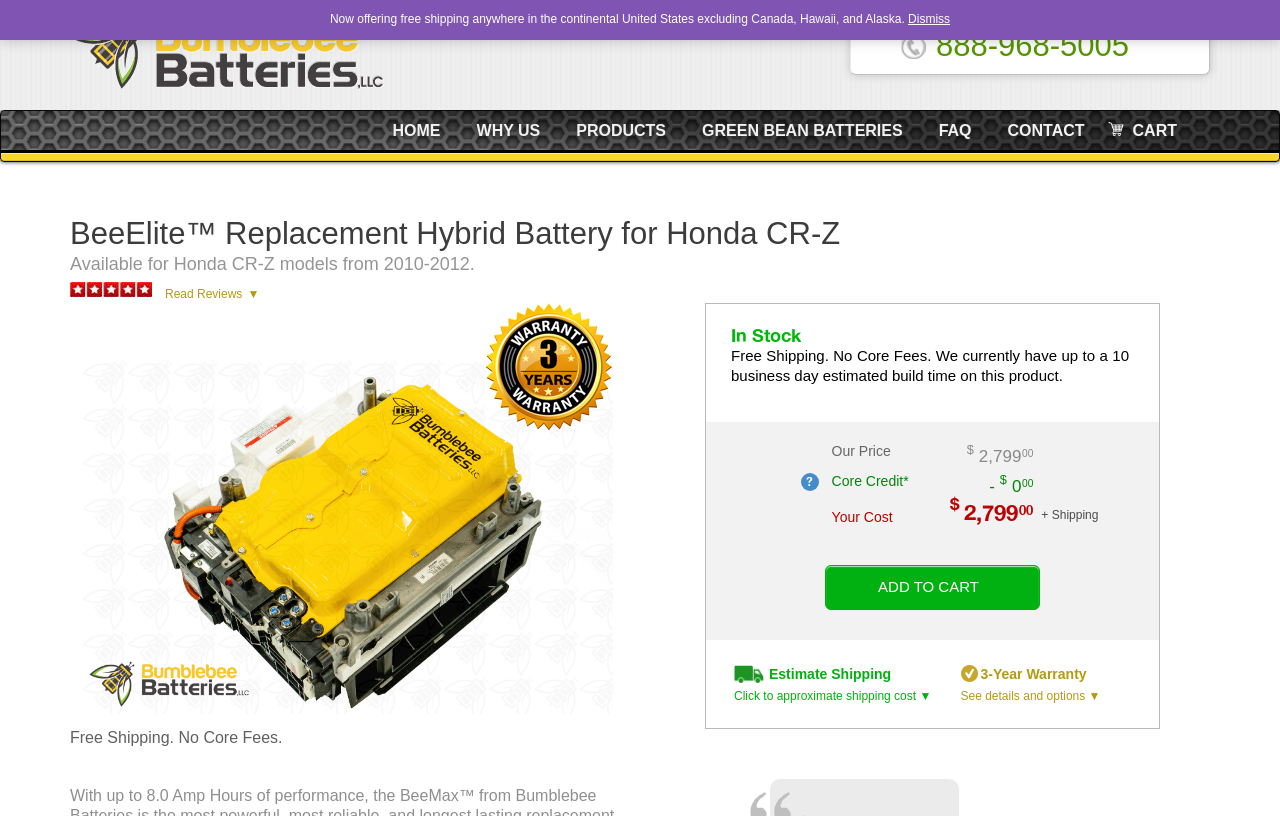Find and extract the text of the primary heading on the webpage.

BeeElite™ Replacement Hybrid Battery for Honda CR-Z